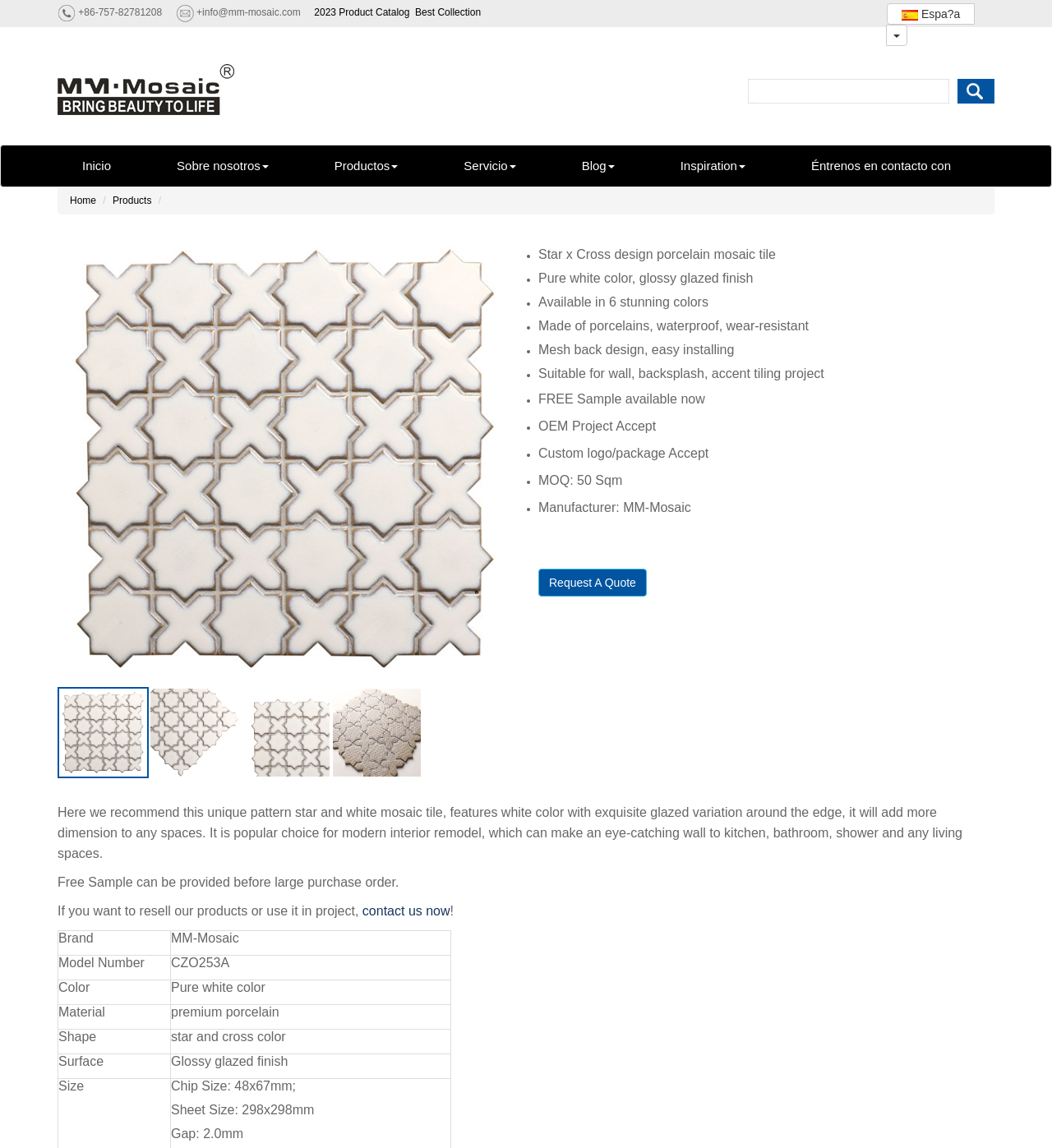Can you find the bounding box coordinates of the area I should click to execute the following instruction: "Select the 'Espa?a' option"?

[0.843, 0.003, 0.927, 0.021]